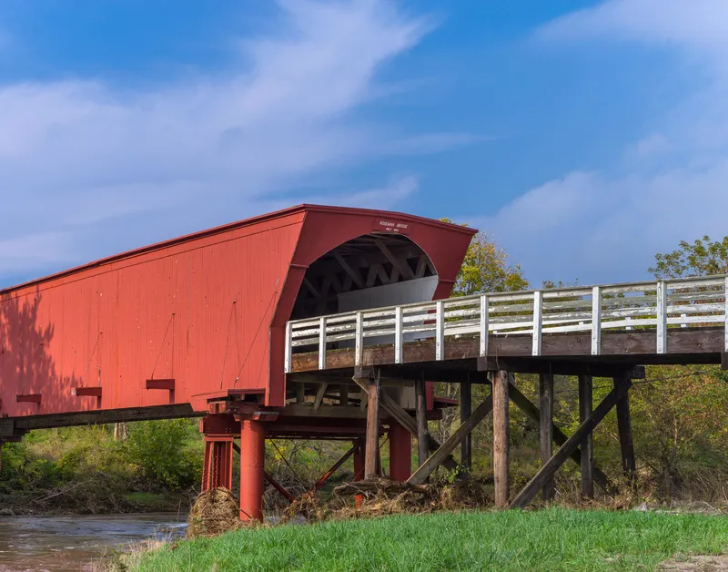Provide an in-depth description of the image.

This captivating image showcases a charming covered bridge in Winterset, Iowa, famous for its picturesque scenery and rich historical significance. The bridge, painted in a vibrant red, stands prominently over a gently flowing stream, supported by sturdy wooden piers. Lush green grass frames the foreground, contrasting beautifully with the bridge's bold color and the clear blue sky above, accentuated by wispy clouds. 

Winterset is renowned not only for its covered bridges but also as a filming location for notable movies like "The Bridges of Madison County" and "The Crazies." This iconic bridge is a testament to the town’s heritage, inviting visitors to explore its serene landscapes and historical sites, including the nearby birthplace of film legend John Wayne, now a museum.